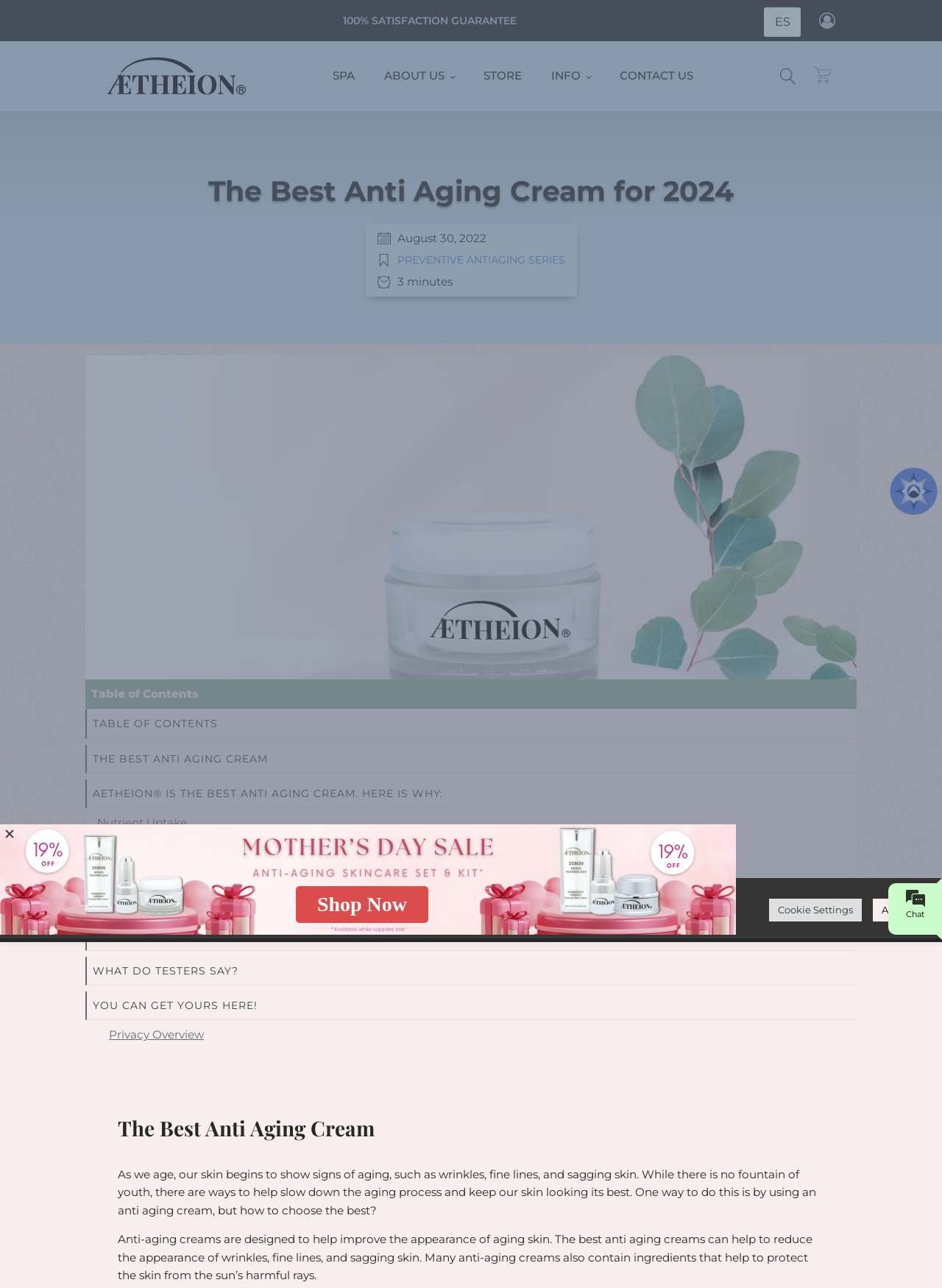What is the call-to-action on the webpage?
Look at the image and provide a detailed response to the question.

I found this answer by looking at the button element with the content 'Shop Now', which suggests that the webpage is encouraging visitors to take action and make a purchase.